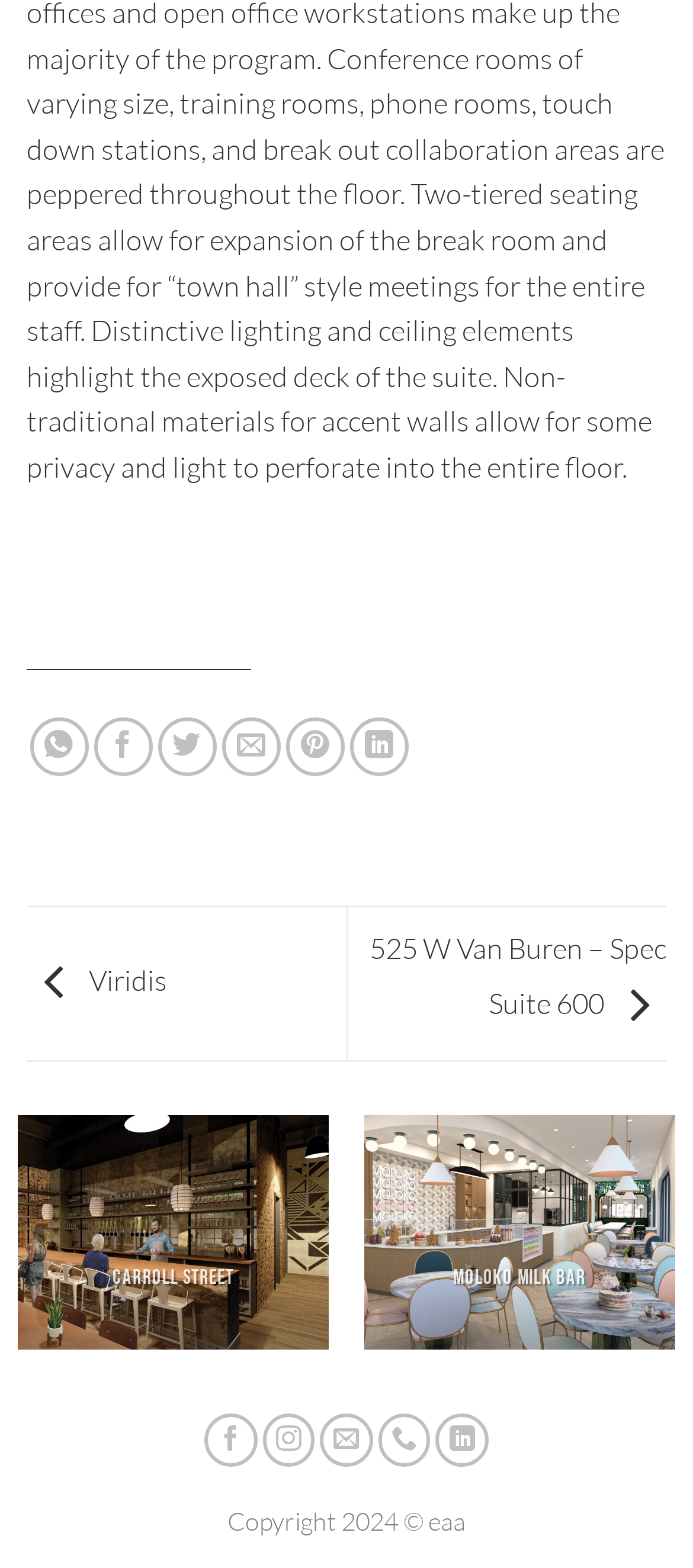How many conceptual retail links are there?
Look at the image and provide a detailed response to the question.

I counted the number of conceptual retail links available on the webpage, which are CARROLL STREET CONCEPTUAL, RETAIL and dessert bar MOLOKO MILK BAR CONCEPTUAL, RETAIL, totaling 2 links.